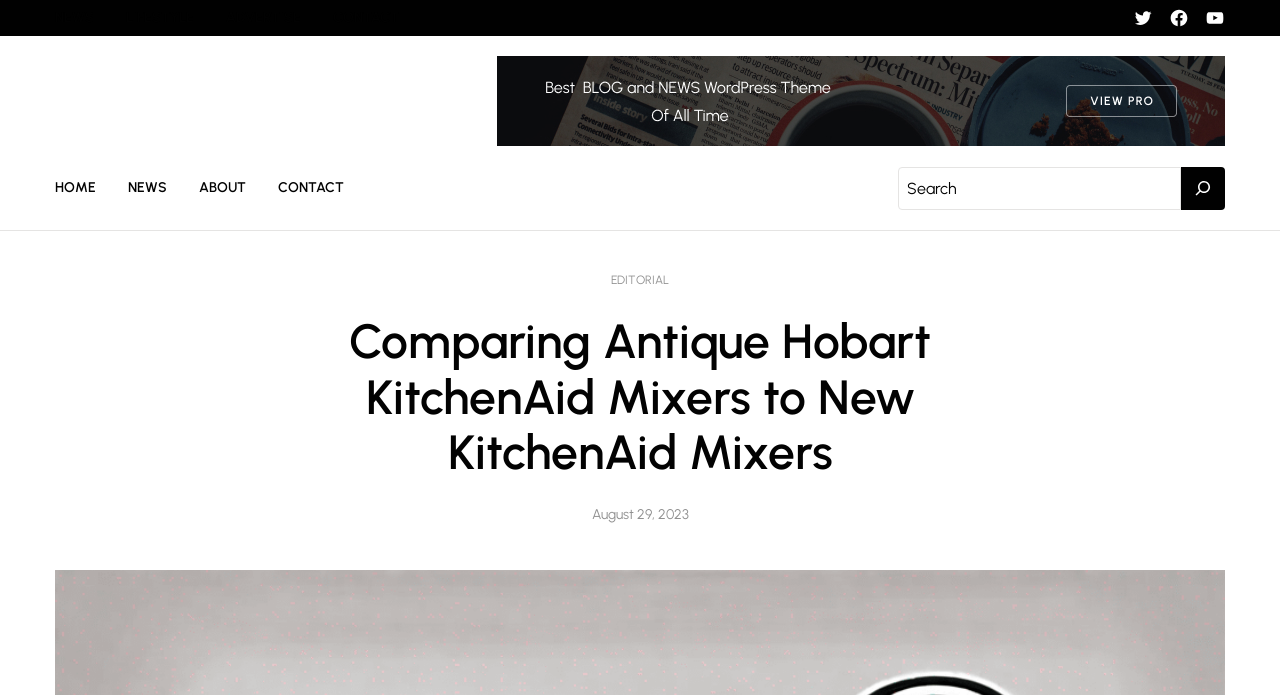Write a detailed summary of the webpage, including text, images, and layout.

The webpage is about comparing antique Hobart KitchenAid mixers to new KitchenAid mixers. At the top left, there are five links: "NEWS", "LIFESTYLE", "ADVERTISE", "CONTACT", and "HOME". On the top right, there are three social media links: "Twitter", "Facebook", and "YouTube". 

Below the top navigation bar, there is a large figure that spans across the page, with a link inside it. 

On the left side, there is a secondary navigation menu with links to "HOME", "NEWS", "ABOUT", and "CONTACT". 

On the right side, there is a search bar with a search button and a magnifying glass icon. 

In the main content area, there is a heading that reads "Comparing Antique Hobart KitchenAid Mixers to New KitchenAid Mixers". Below the heading, there is a link to "EDITORIAL" and a timestamp that reads "August 29, 2023".